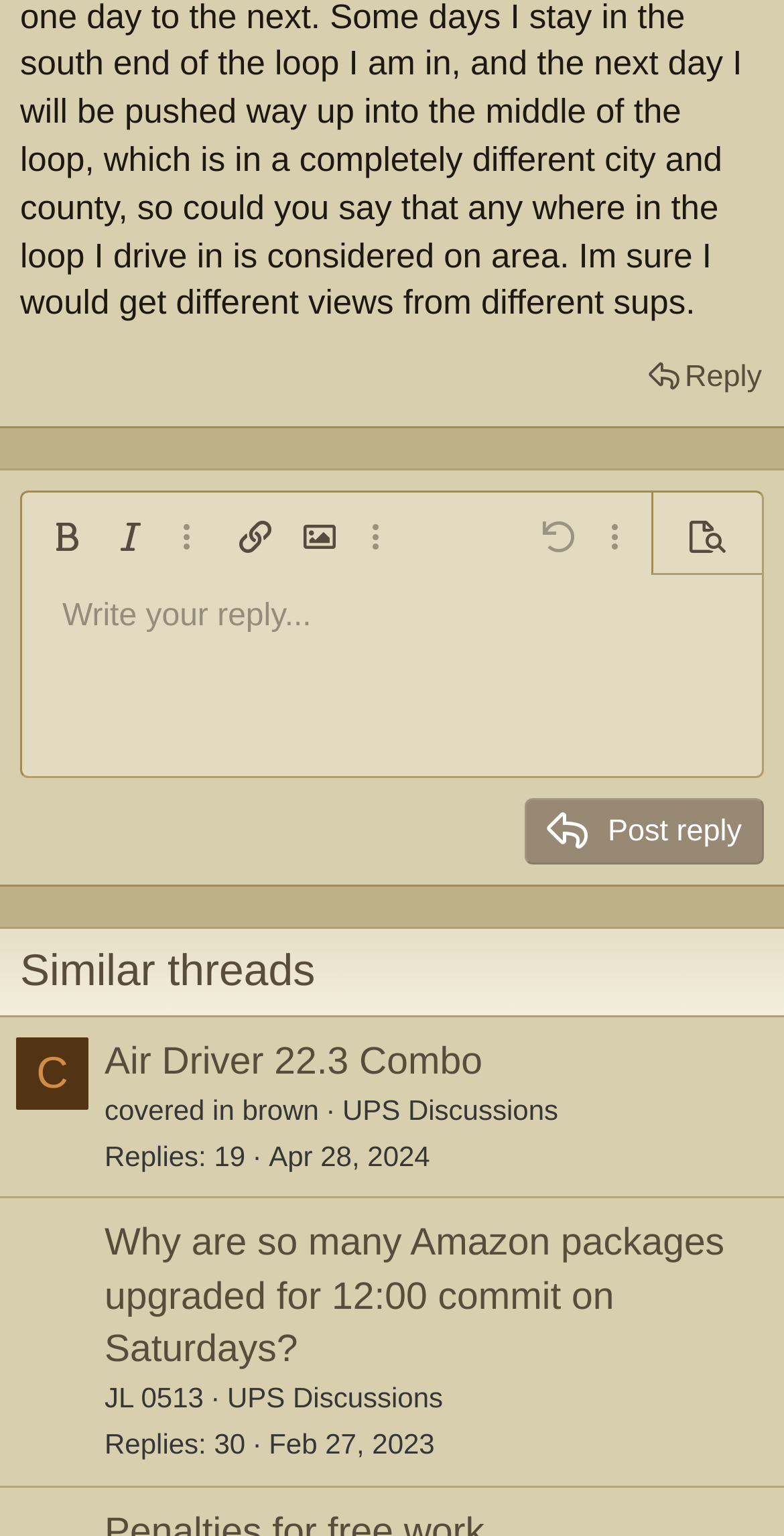Determine the coordinates of the bounding box for the clickable area needed to execute this instruction: "Click the 'Post reply' button".

[0.669, 0.52, 0.974, 0.563]